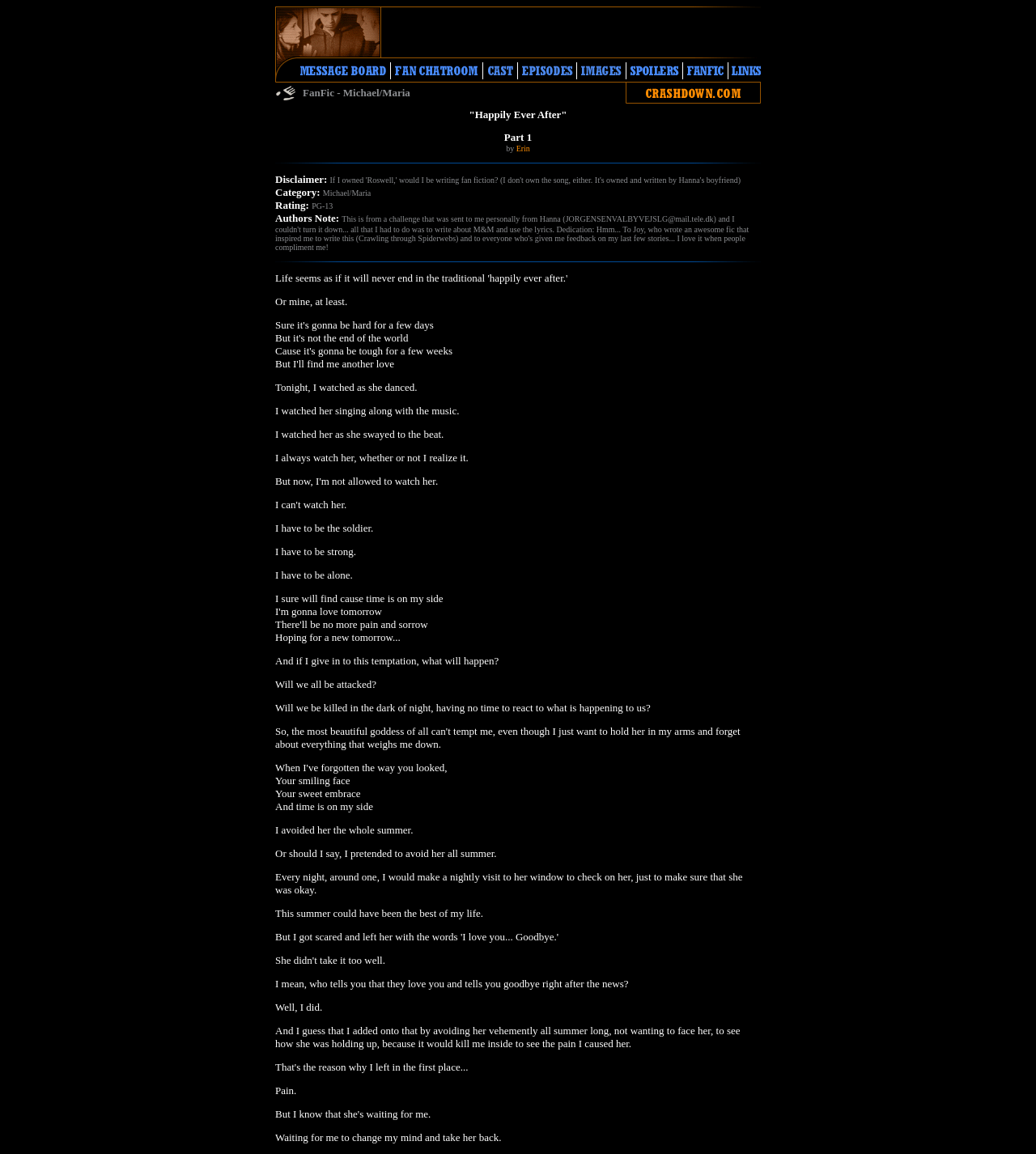What is the theme of the fan fiction?
Based on the content of the image, thoroughly explain and answer the question.

The theme of the fan fiction can be inferred from the lyrics and the narrative. The lyrics mention 'temptation' and 'time is on my side', suggesting that the protagonist is struggling with temptation. The narrative also mentions the protagonist watching the girl and being drawn to her, suggesting a romantic theme.